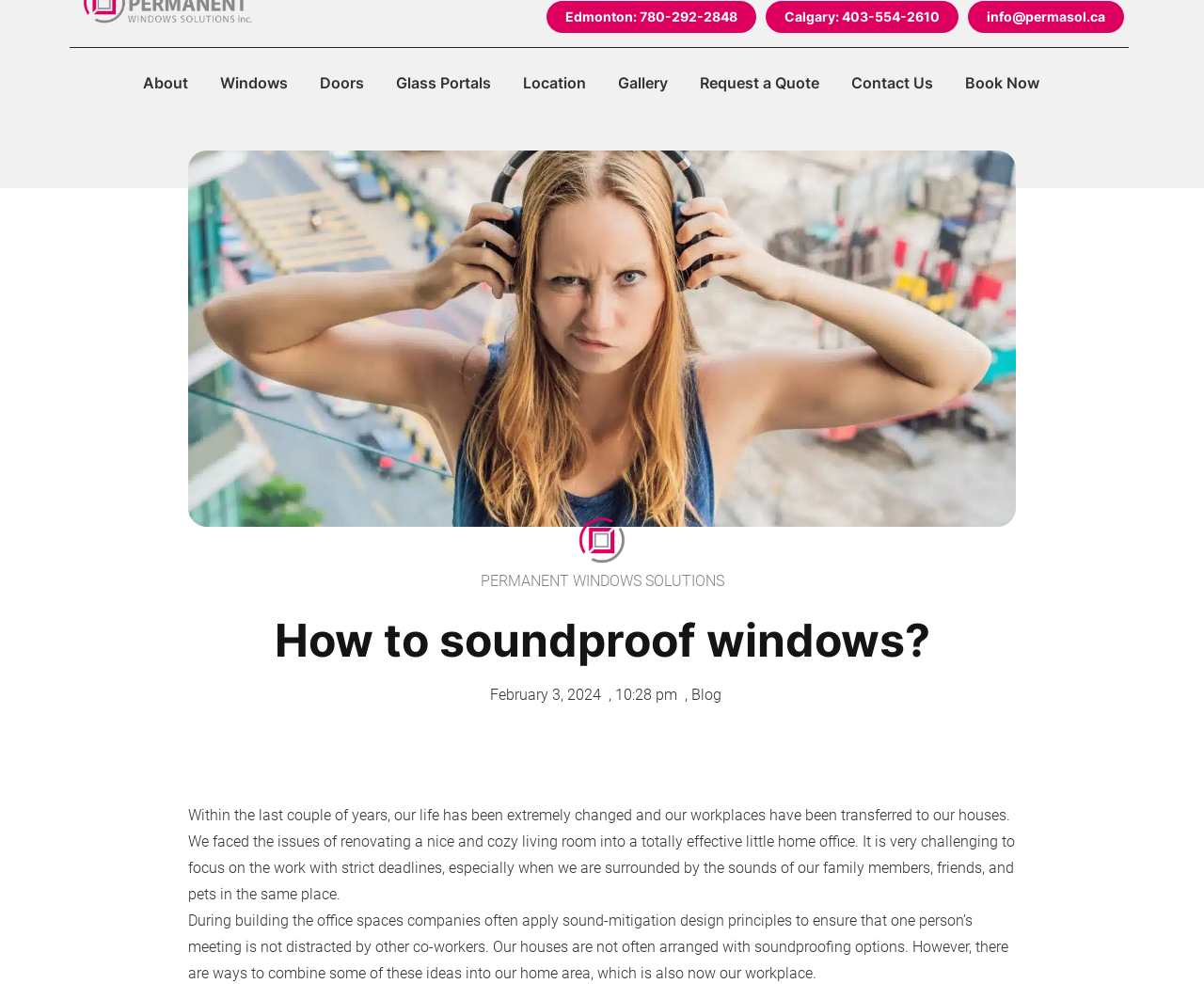Pinpoint the bounding box coordinates of the element that must be clicked to accomplish the following instruction: "Contact 'Edmonton' office". The coordinates should be in the format of four float numbers between 0 and 1, i.e., [left, top, right, bottom].

[0.454, 0.001, 0.628, 0.033]